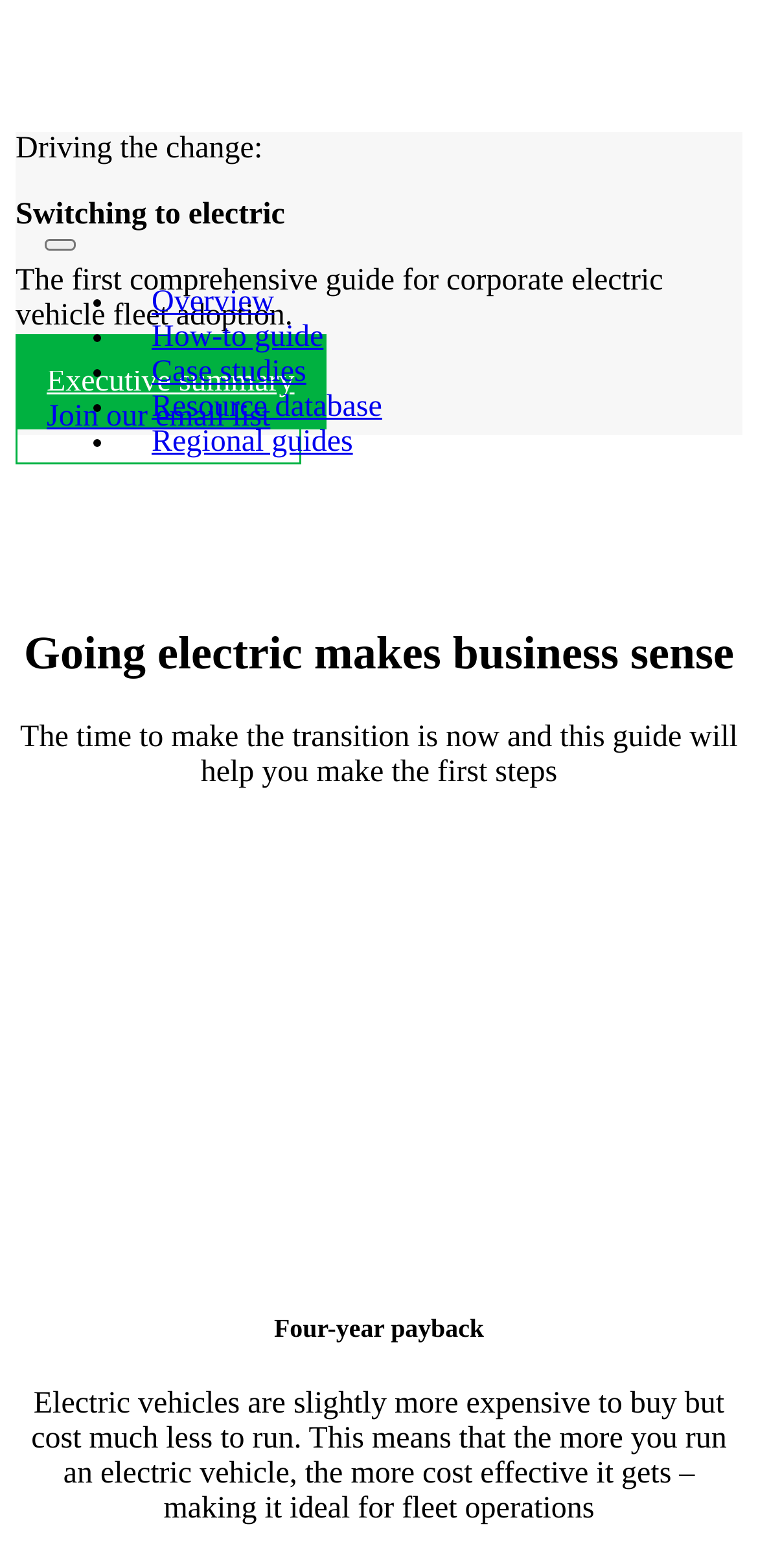What is the expected payback period for electric vehicles?
Using the image, elaborate on the answer with as much detail as possible.

The heading 'Four-year payback' suggests that electric vehicles are expected to have a payback period of four years, making them a viable option for corporate fleets.